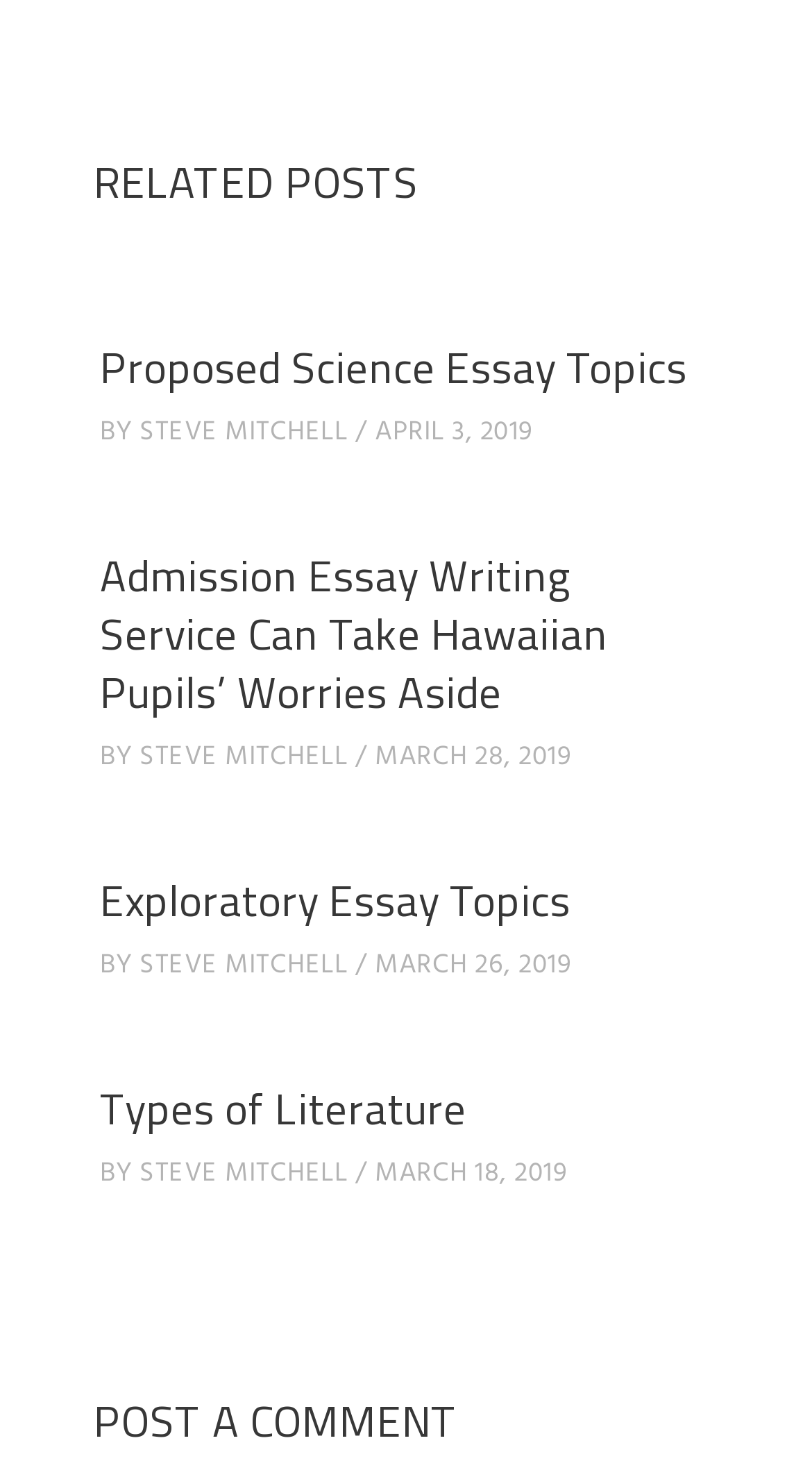Identify the bounding box coordinates of the region that needs to be clicked to carry out this instruction: "explore Exploratory Essay Topics". Provide these coordinates as four float numbers ranging from 0 to 1, i.e., [left, top, right, bottom].

[0.123, 0.593, 0.703, 0.639]